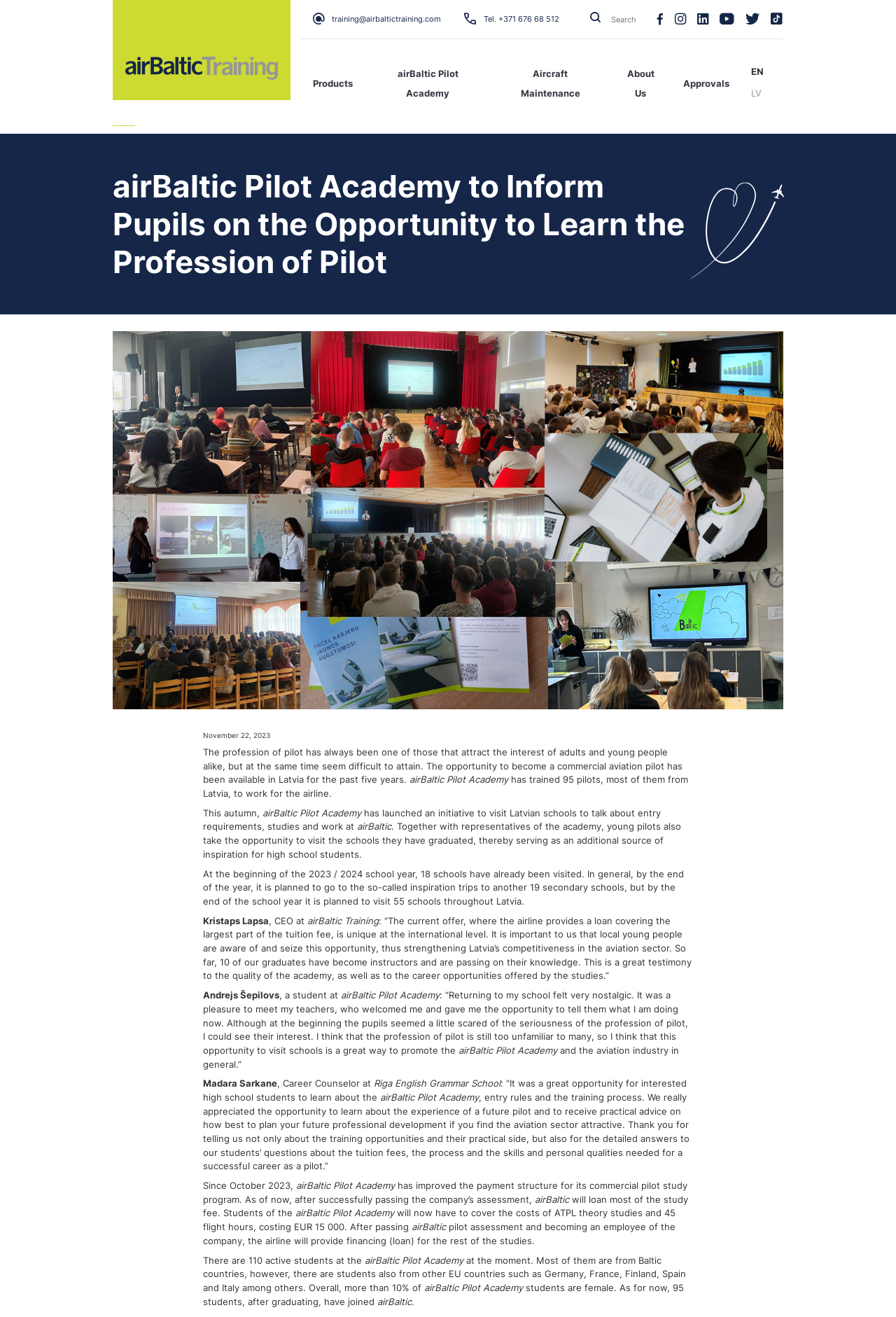What is the name of the academy?
Ensure your answer is thorough and detailed.

The name of the academy can be found in the heading of the webpage, which is 'airBaltic Pilot Academy to Info​rm Pupils on the Opportunity to Learn the Profession of Pilot'. This heading is also repeated in the text as 'airBaltic Pilot Academy'.